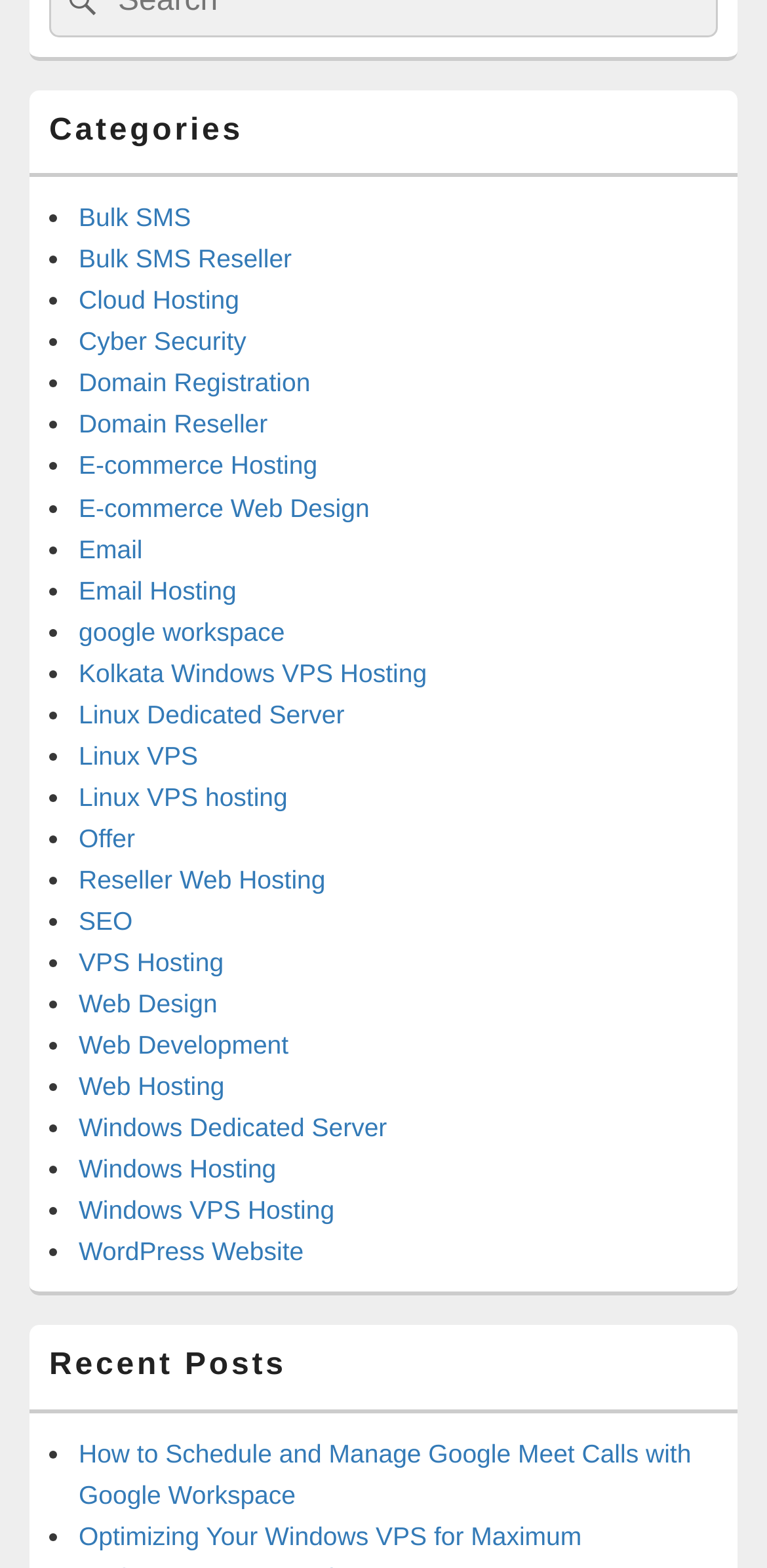Please provide a brief answer to the following inquiry using a single word or phrase:
What is the main category of services offered?

Web hosting and related services